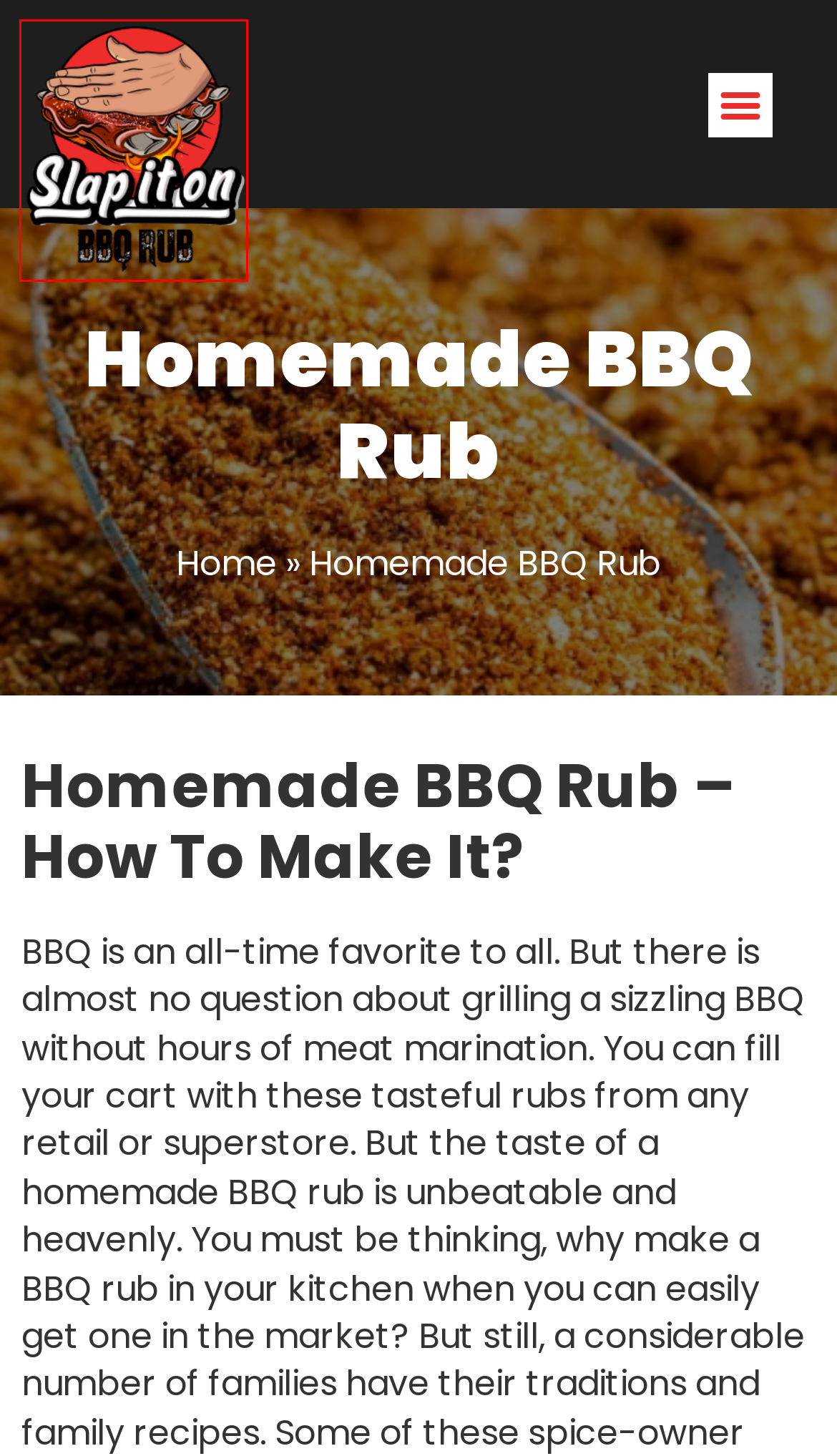Look at the screenshot of a webpage, where a red bounding box highlights an element. Select the best description that matches the new webpage after clicking the highlighted element. Here are the candidates:
A. Contact Us - Slap It On
B. Earn Money With Mostbet Affiliate - Best BBQ RUB - Slap It On
C. Benefits of dating a suga mama - Best BBQ RUB - Slap It On
D. Slap It On - About Us
E. Slap It On - Buy Best BBQ Rubs Online
F. Mostbet Az 90 Kazino Azerbaycan ən Yüksək Bukmeyker Rəsmi Say - Best BBQ RUB - Slap It On
G. Wide Range Of BBQ Rubs
H. Faqs - Best BBQ RUB - Slap It On

E